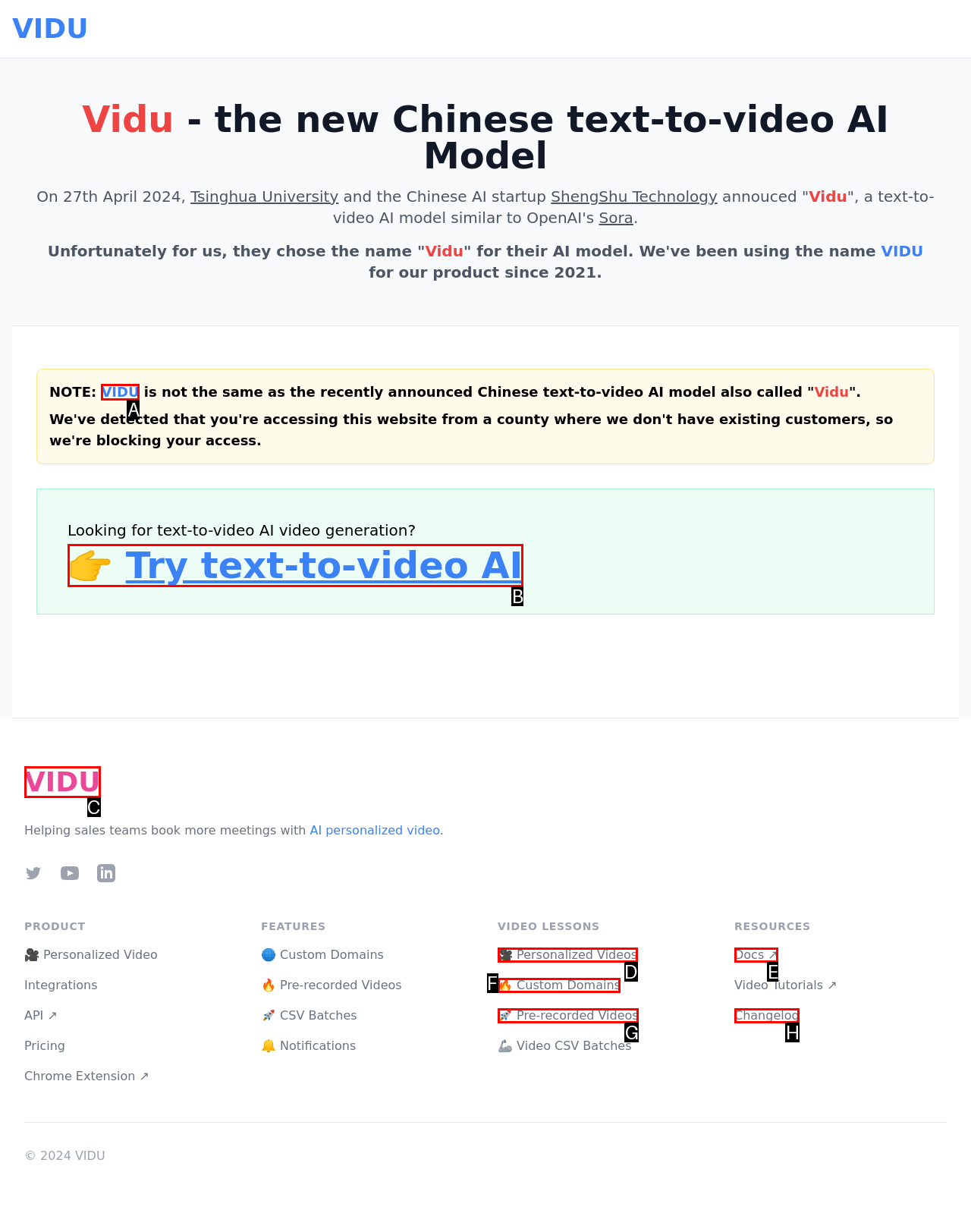Identify the letter of the UI element I need to click to carry out the following instruction: Try text-to-video AI

B